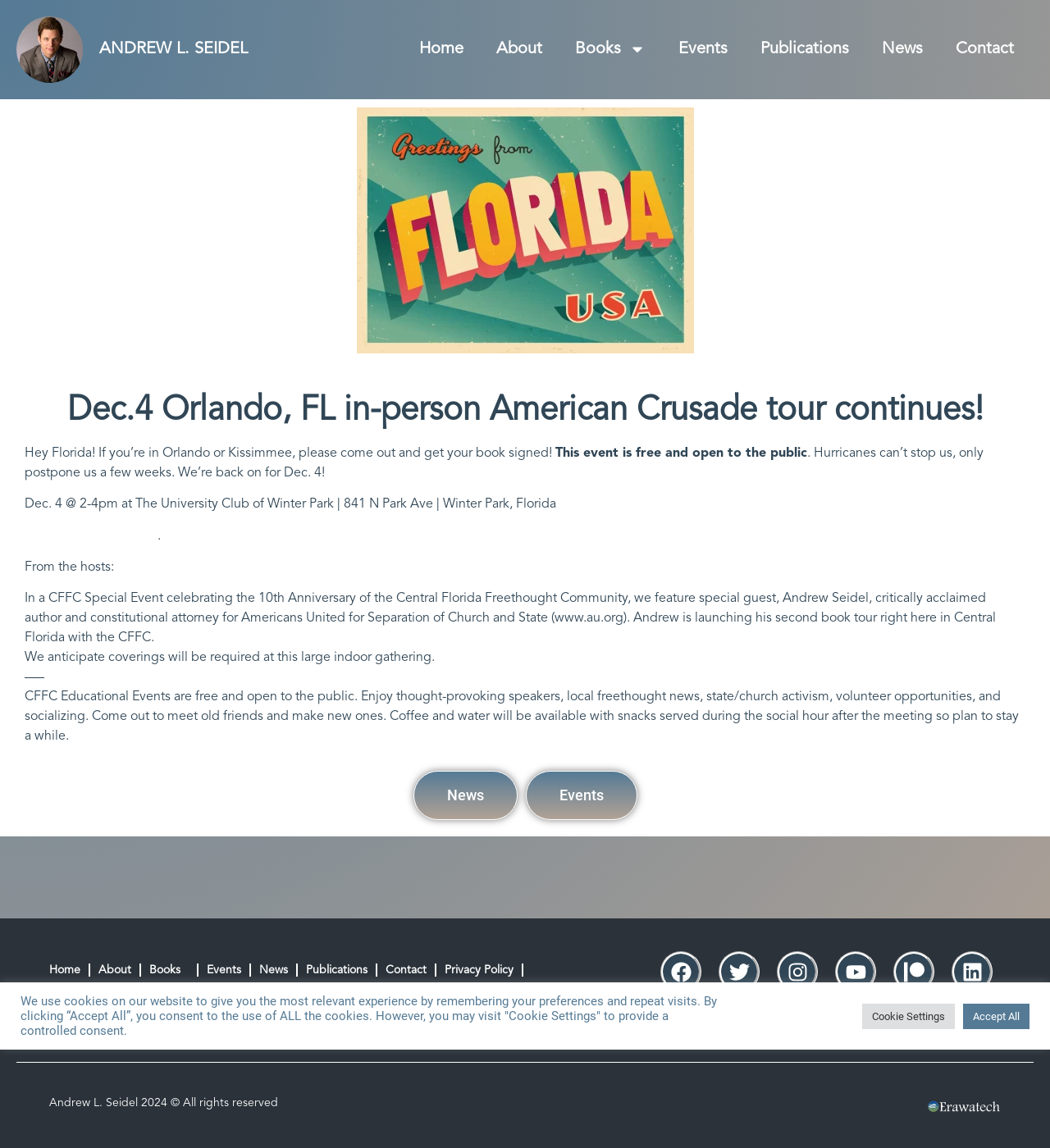Identify and extract the main heading from the webpage.

ANDREW L. SEIDEL